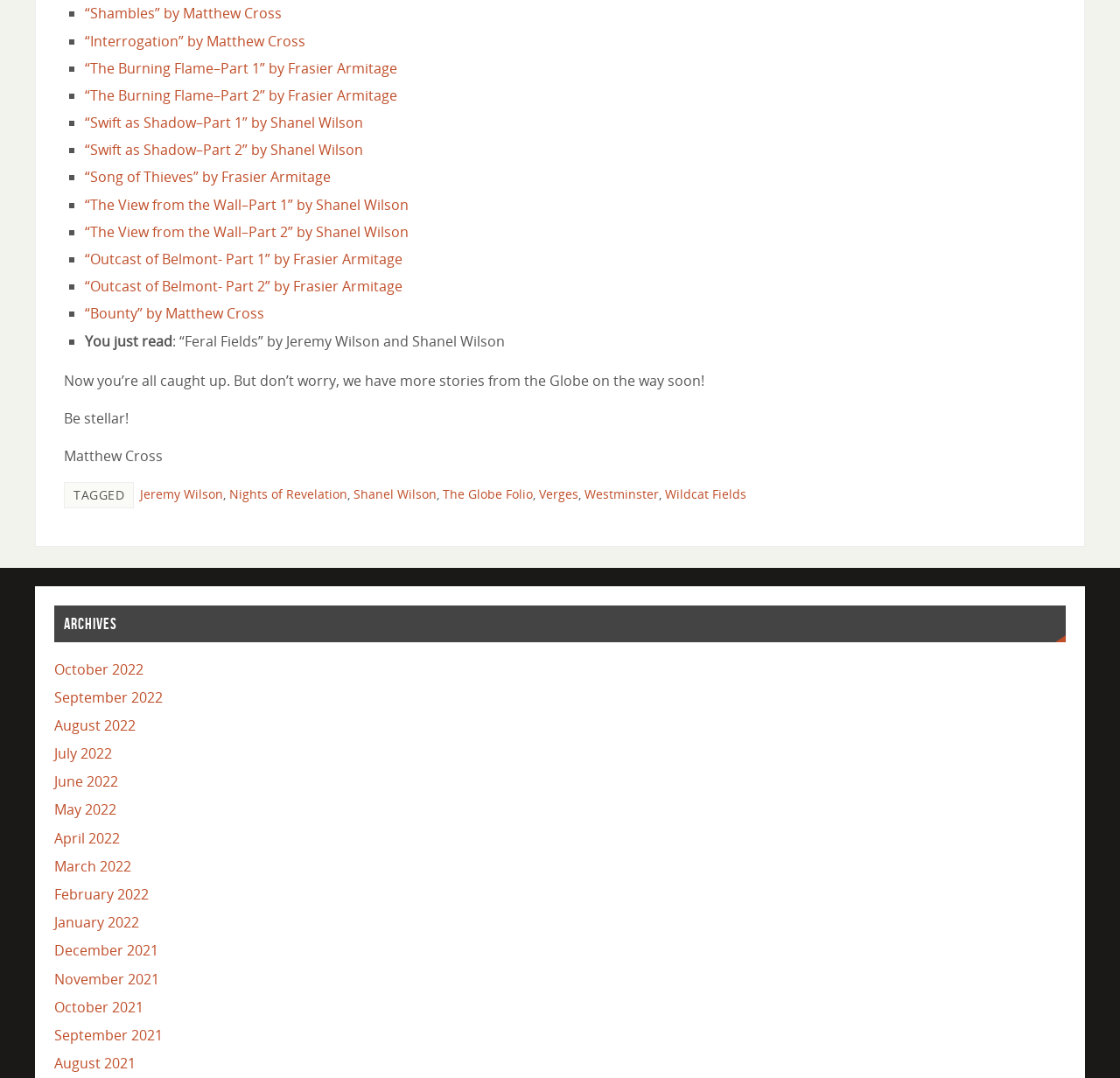Locate the bounding box coordinates of the element's region that should be clicked to carry out the following instruction: "Read 'The Burning Flame–Part 1' by Frasier Armitage". The coordinates need to be four float numbers between 0 and 1, i.e., [left, top, right, bottom].

[0.076, 0.054, 0.355, 0.072]